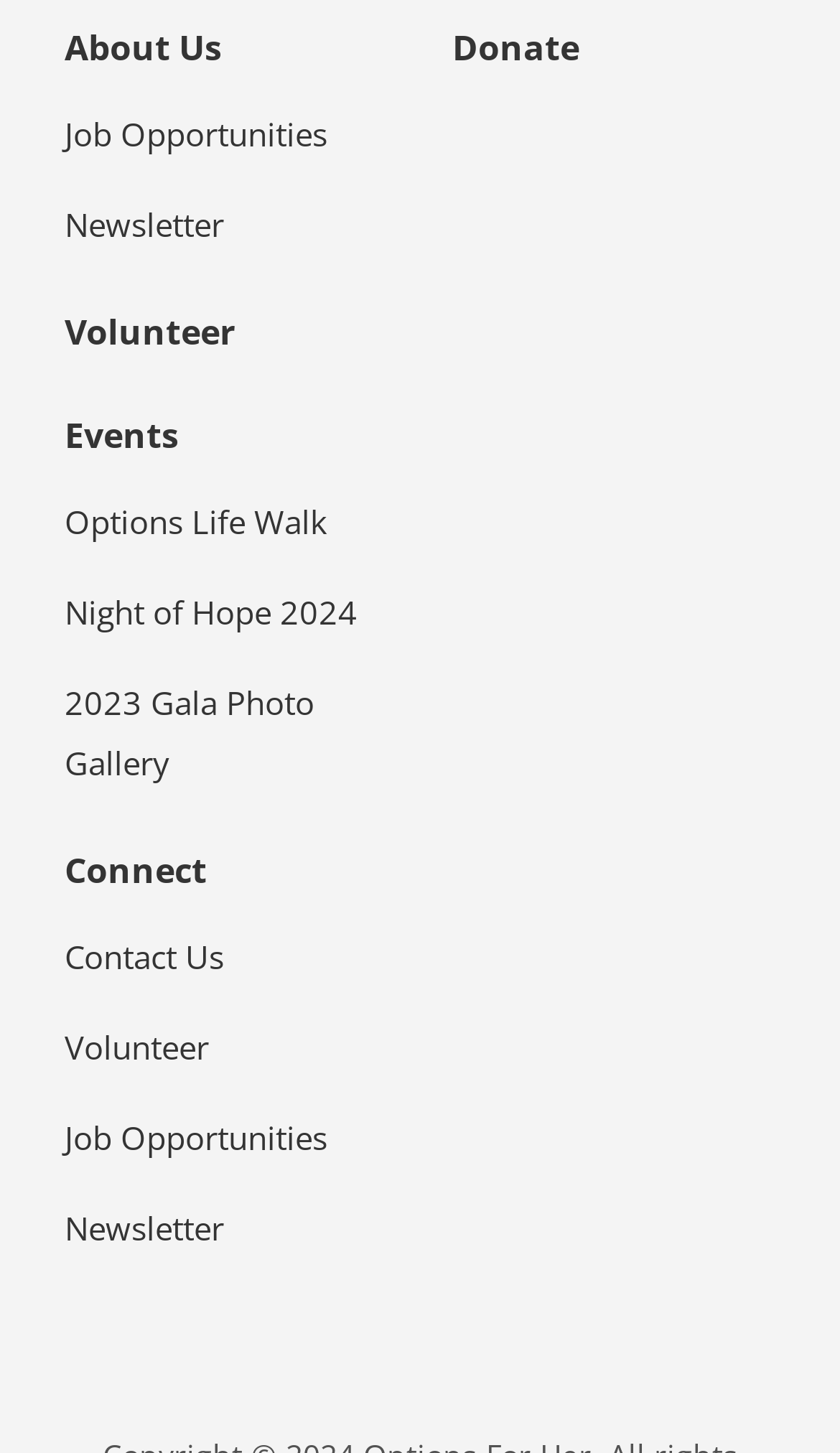What is the last link in the top-left corner?
Provide a detailed answer to the question using information from the image.

The last link in the top-left corner can be found by looking at the y2 coordinates of the links. The link with the highest y2 coordinate is 'Newsletter'.